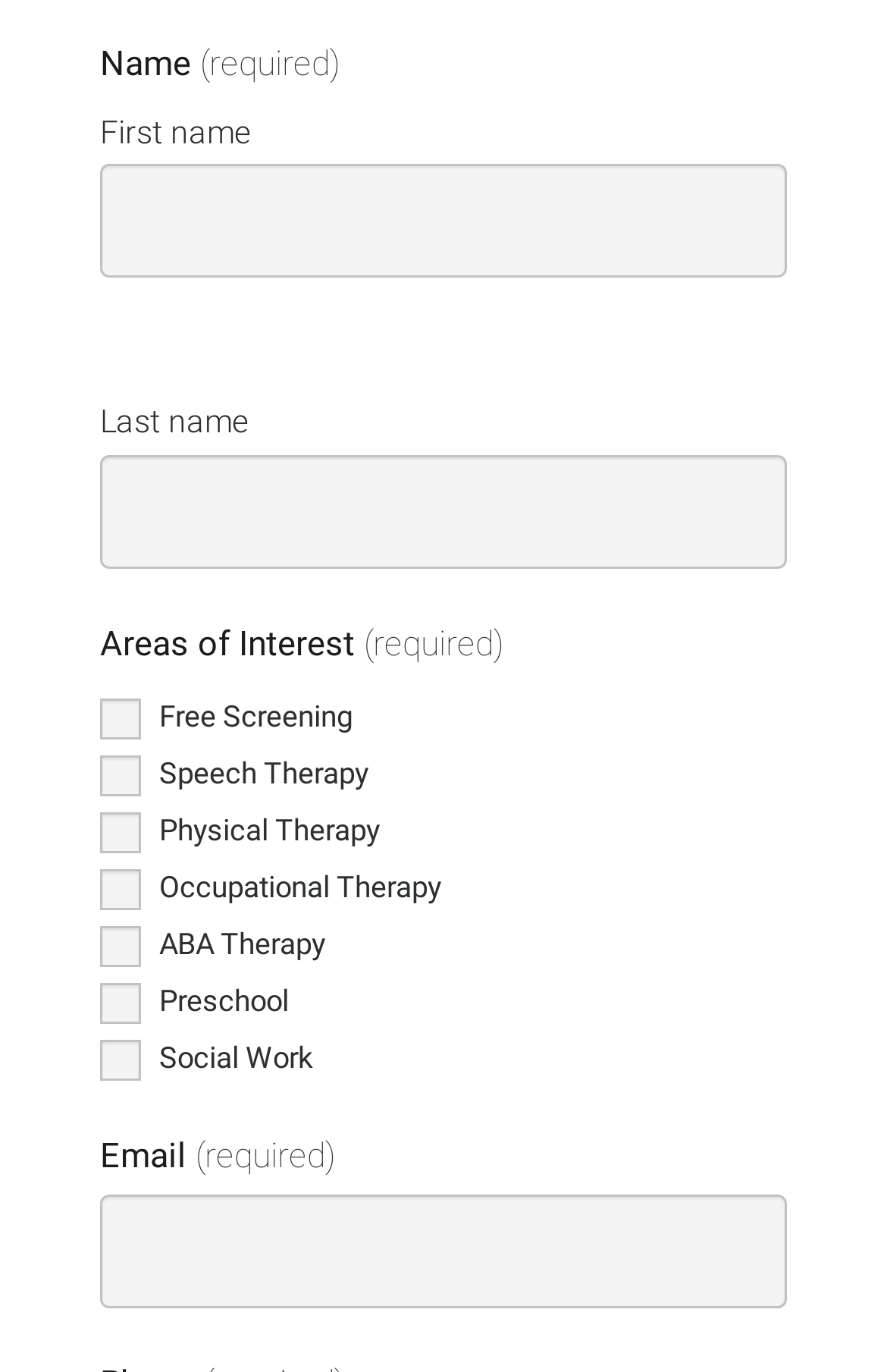What is the purpose of the 'If you are human, leave this field blank.' field?
Examine the image and give a concise answer in one word or a short phrase.

To prevent bots